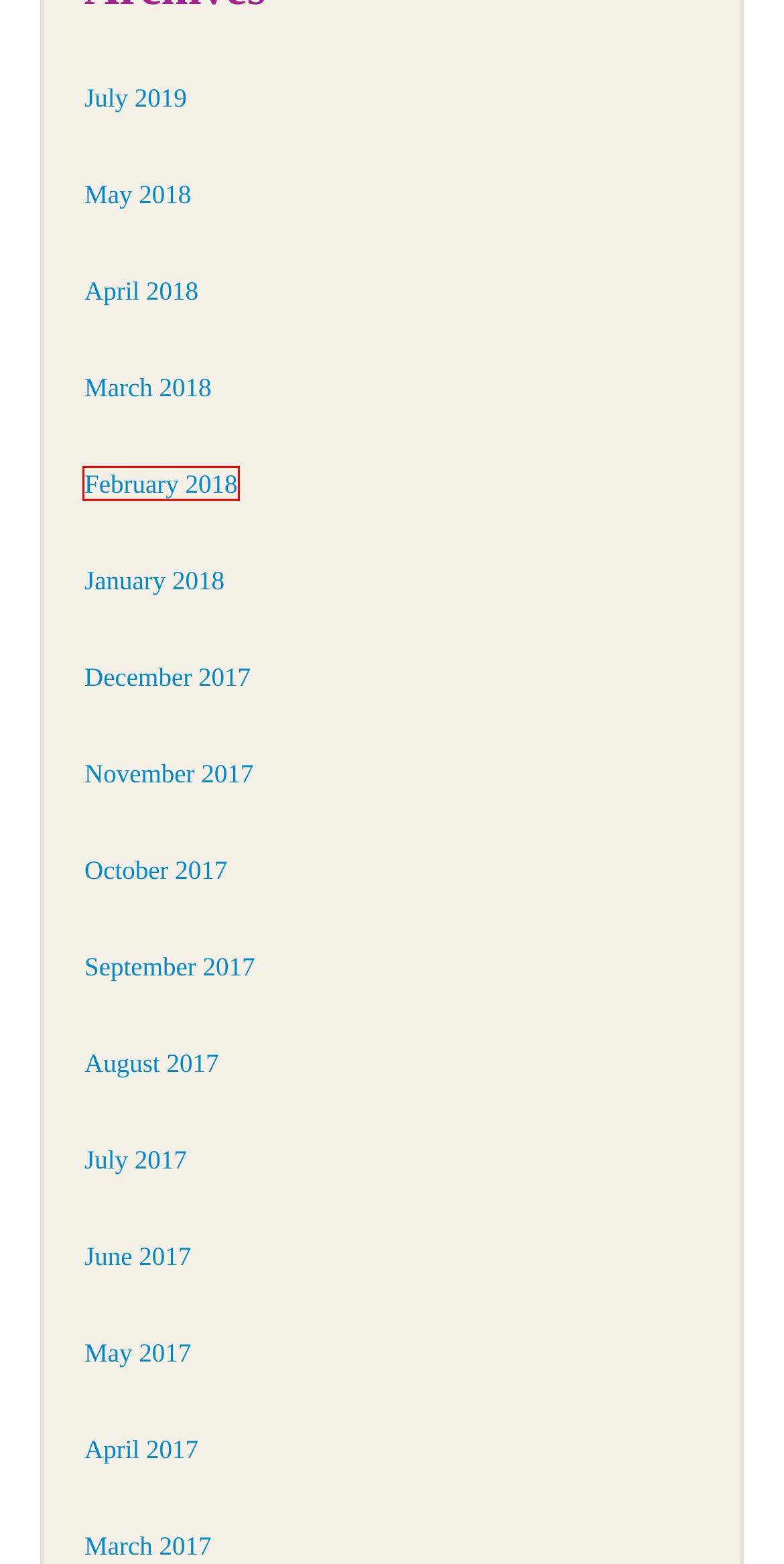Consider the screenshot of a webpage with a red bounding box and select the webpage description that best describes the new page that appears after clicking the element inside the red box. Here are the candidates:
A. November, 2017 | Grapeseed Marketing
B. October, 2017 | Grapeseed Marketing
C. February, 2018 | Grapeseed Marketing
D. May, 2017 | Grapeseed Marketing
E. May, 2018 | Grapeseed Marketing
F. July, 2017 | Grapeseed Marketing
G. July, 2019 | Grapeseed Marketing
H. April, 2017 | Grapeseed Marketing

C